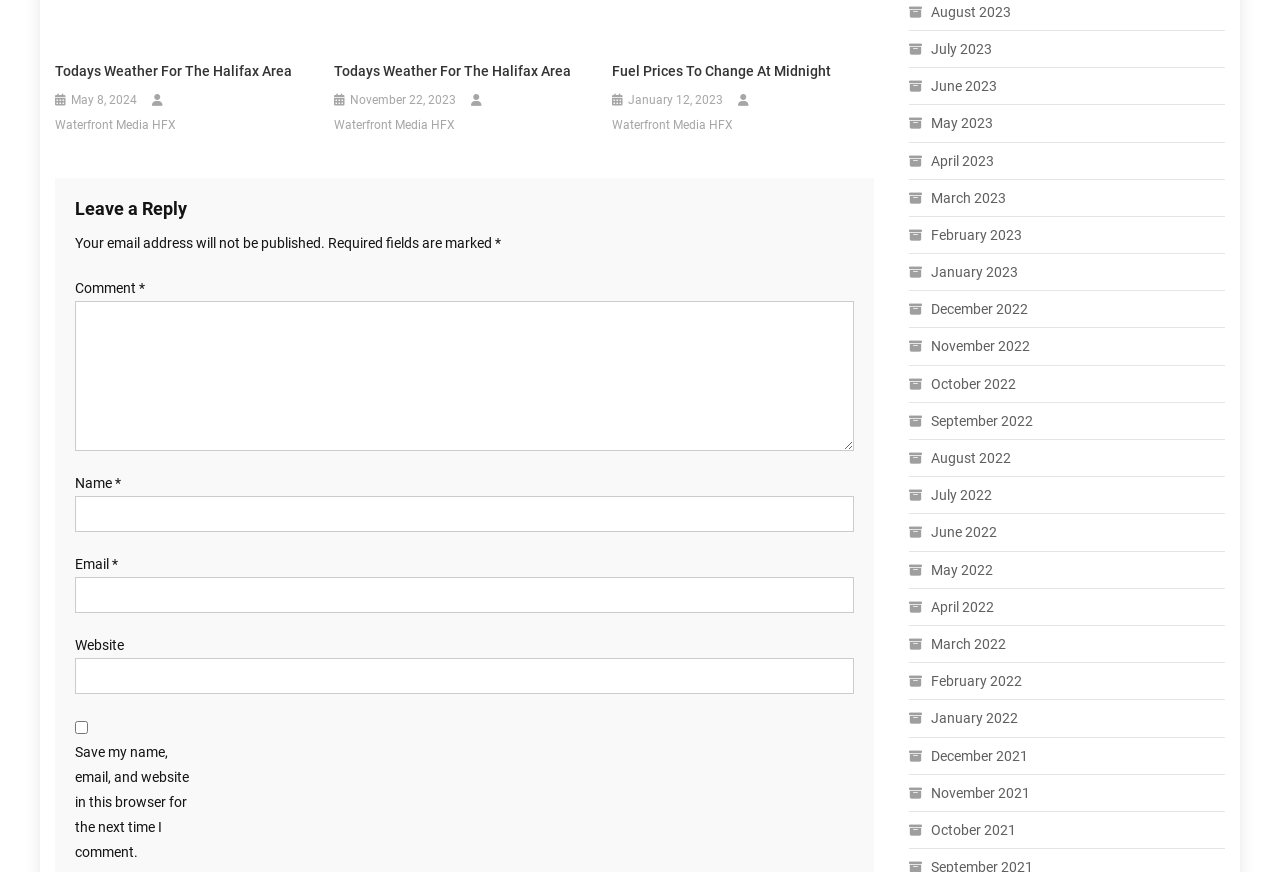Find the bounding box coordinates of the element's region that should be clicked in order to follow the given instruction: "Click on 'Todays Weather For The Halifax Area'". The coordinates should consist of four float numbers between 0 and 1, i.e., [left, top, right, bottom].

[0.043, 0.069, 0.248, 0.094]